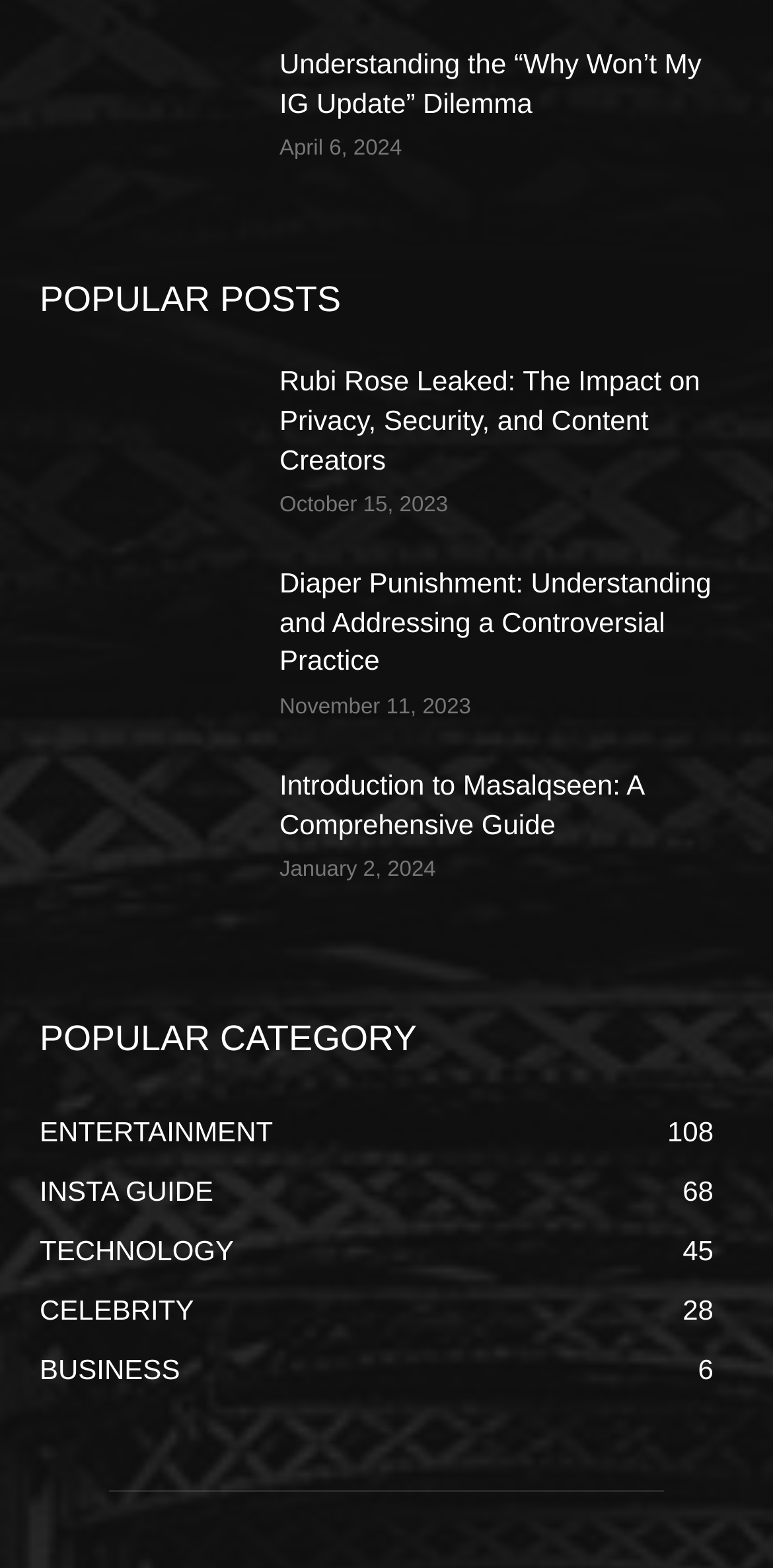What is the category with the most articles? Based on the screenshot, please respond with a single word or phrase.

ENTERTAINMENT